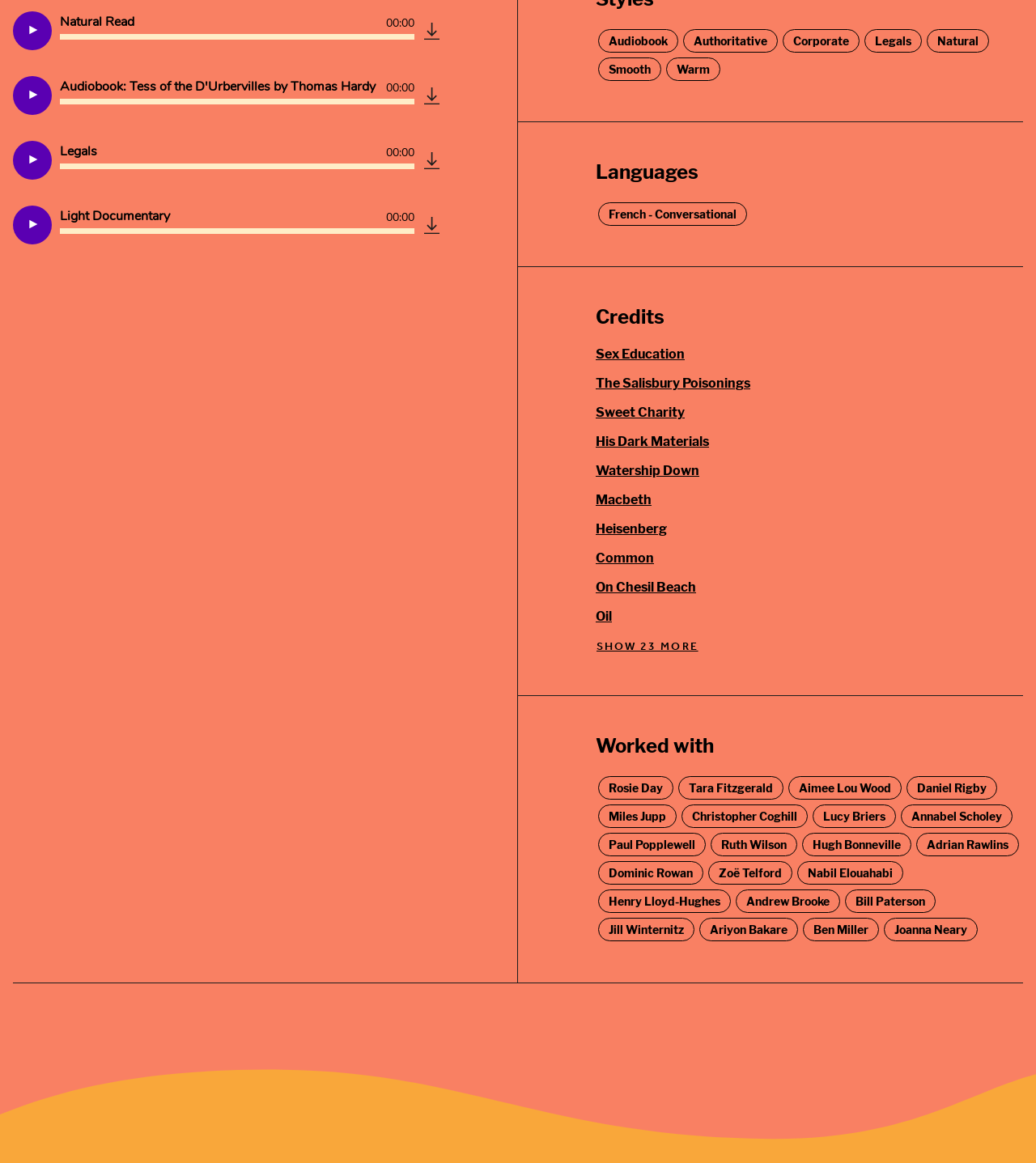Please locate the bounding box coordinates for the element that should be clicked to achieve the following instruction: "Click the 'SHOW 23 MORE' button". Ensure the coordinates are given as four float numbers between 0 and 1, i.e., [left, top, right, bottom].

[0.575, 0.547, 0.675, 0.565]